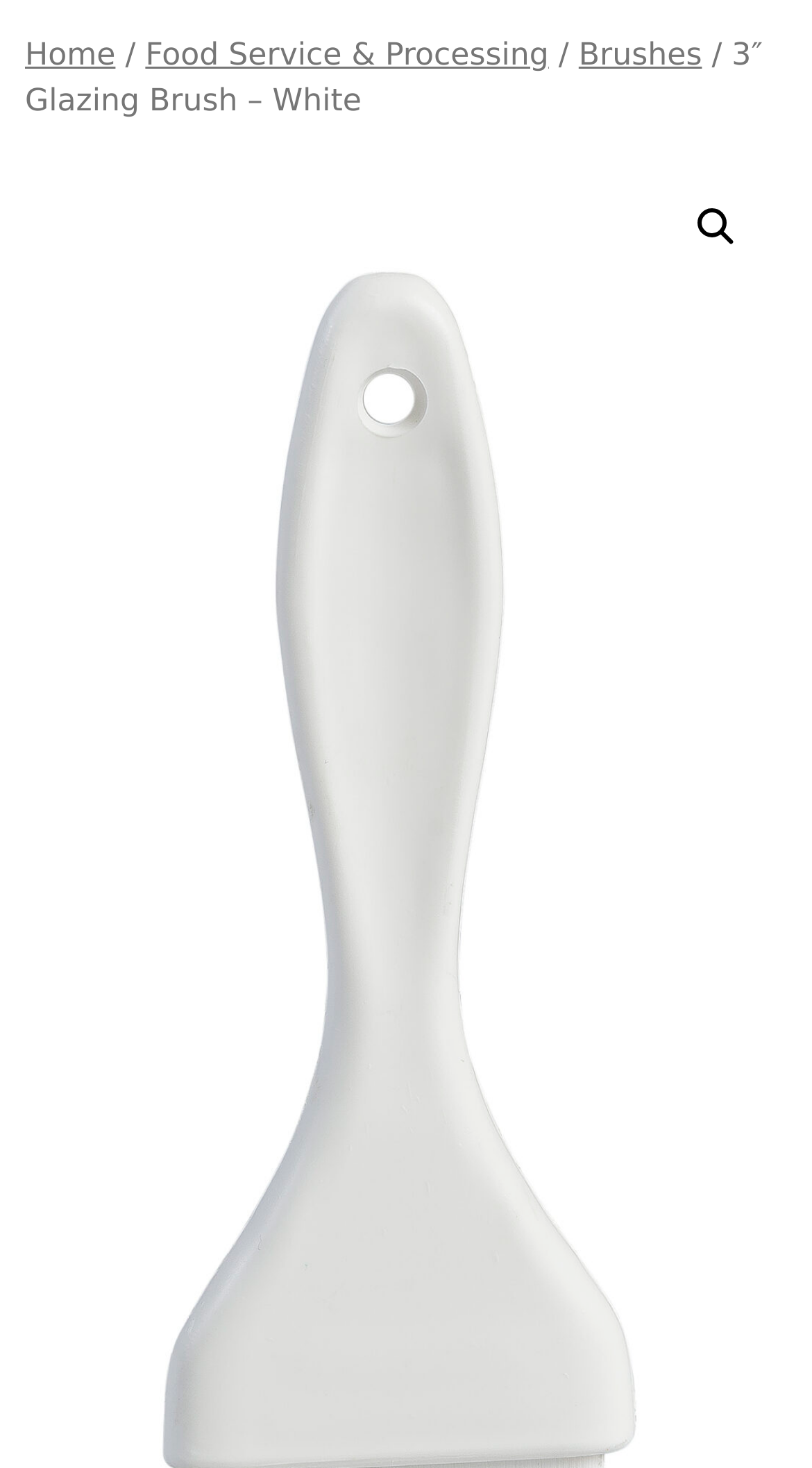Using the provided element description: "Brushes", determine the bounding box coordinates of the corresponding UI element in the screenshot.

[0.713, 0.026, 0.864, 0.05]